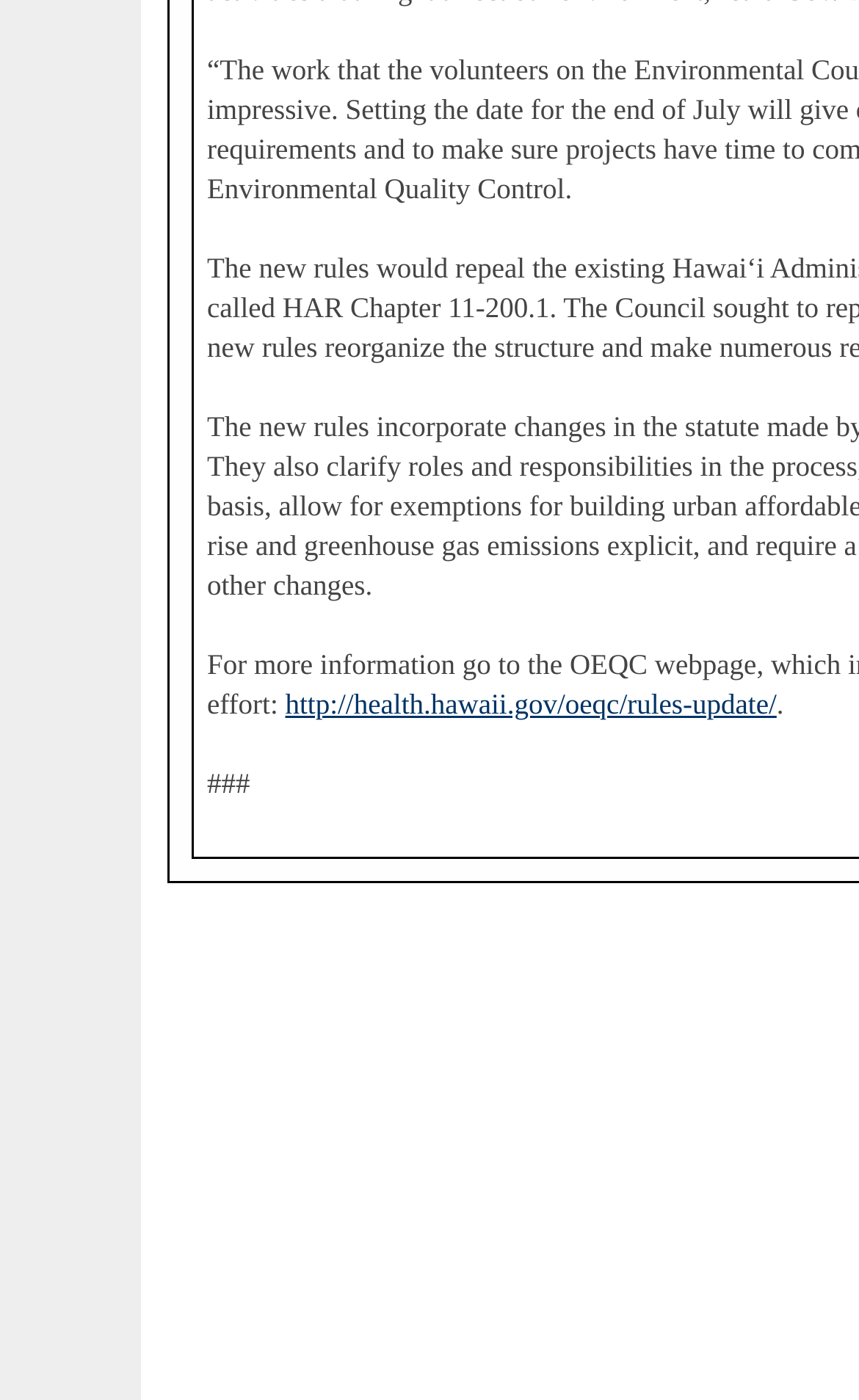Using the description "http://health.hawaii.gov/oeqc/rules-update/", predict the bounding box of the relevant HTML element.

[0.332, 0.492, 0.904, 0.514]